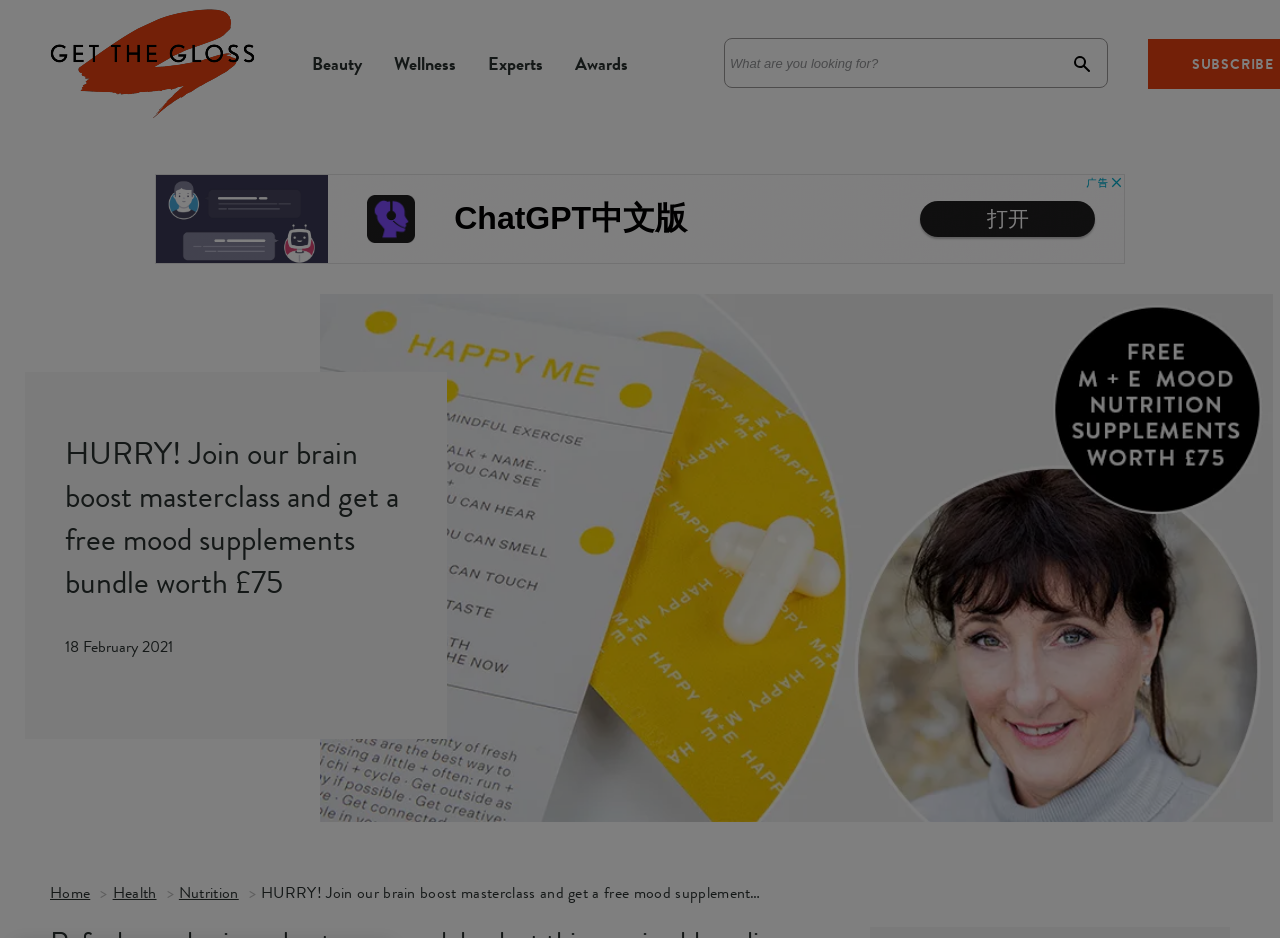Please predict the bounding box coordinates of the element's region where a click is necessary to complete the following instruction: "View the 'Advertisement'". The coordinates should be represented by four float numbers between 0 and 1, i.e., [left, top, right, bottom].

[0.121, 0.186, 0.879, 0.281]